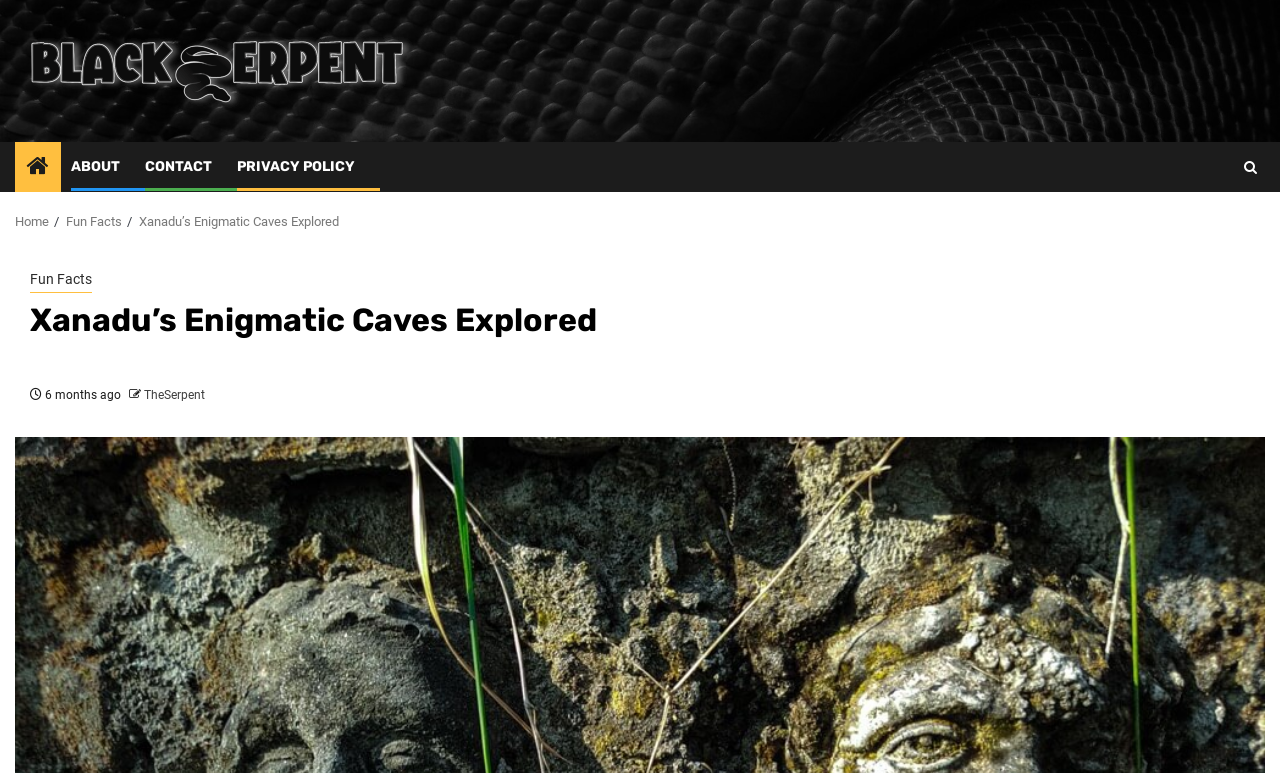Determine the bounding box coordinates for the region that must be clicked to execute the following instruction: "Learn about Black Serpent".

[0.012, 0.078, 0.324, 0.103]